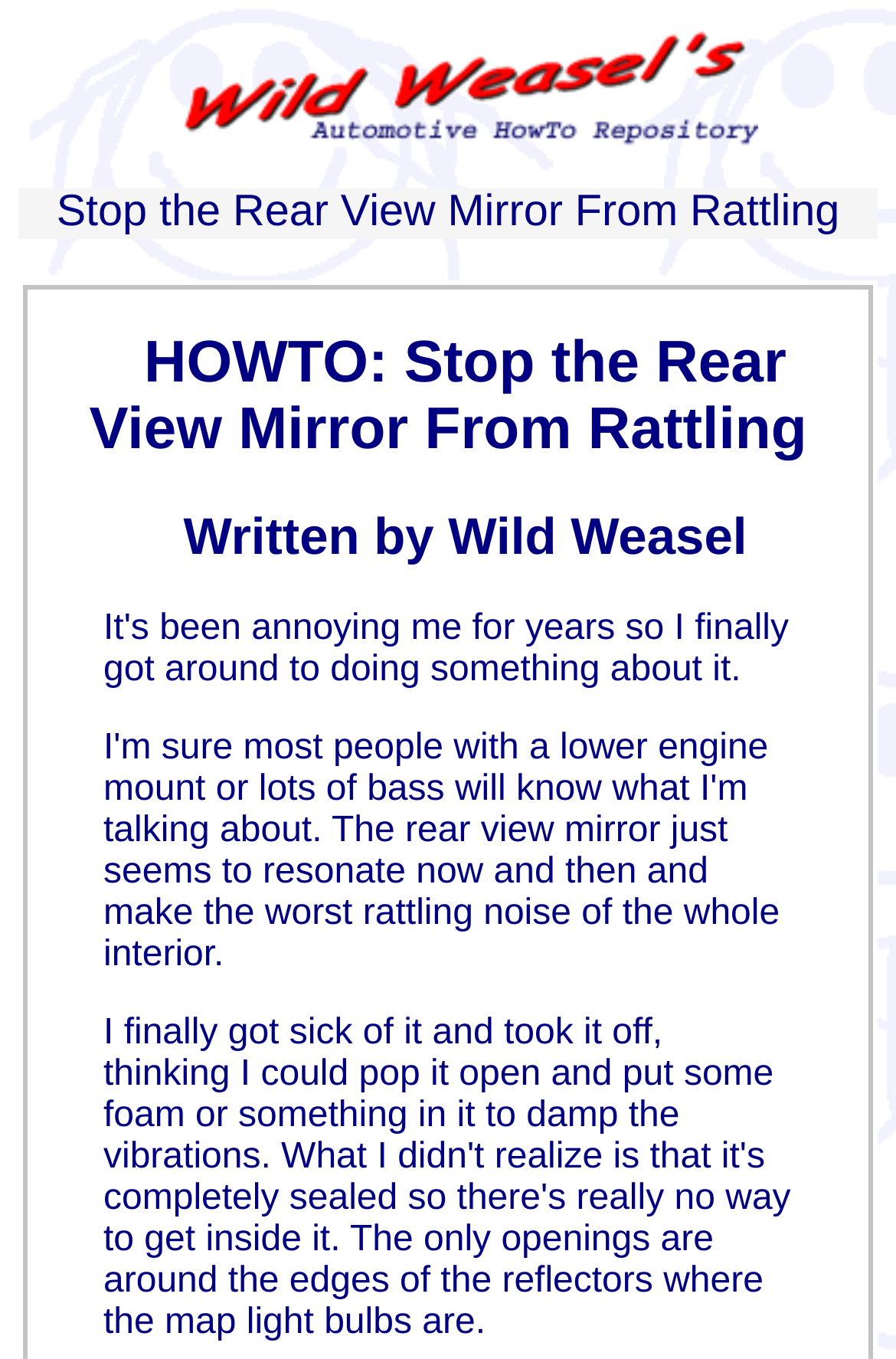Who wrote the HOWTO?
Based on the image, give a concise answer in the form of a single word or short phrase.

Wild Weasel